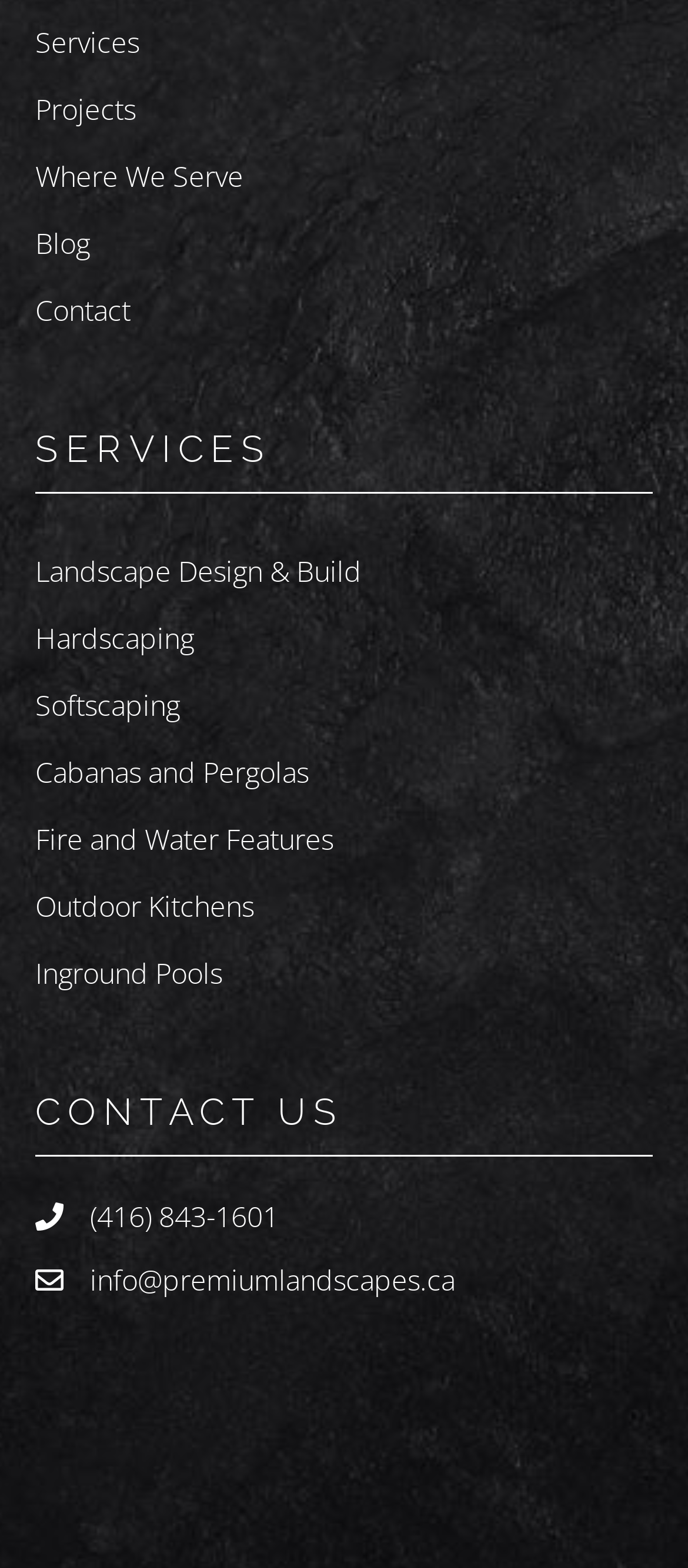Determine the coordinates of the bounding box that should be clicked to complete the instruction: "Check the award winner information". The coordinates should be represented by four float numbers between 0 and 1: [left, top, right, bottom].

[0.051, 0.942, 0.436, 0.967]